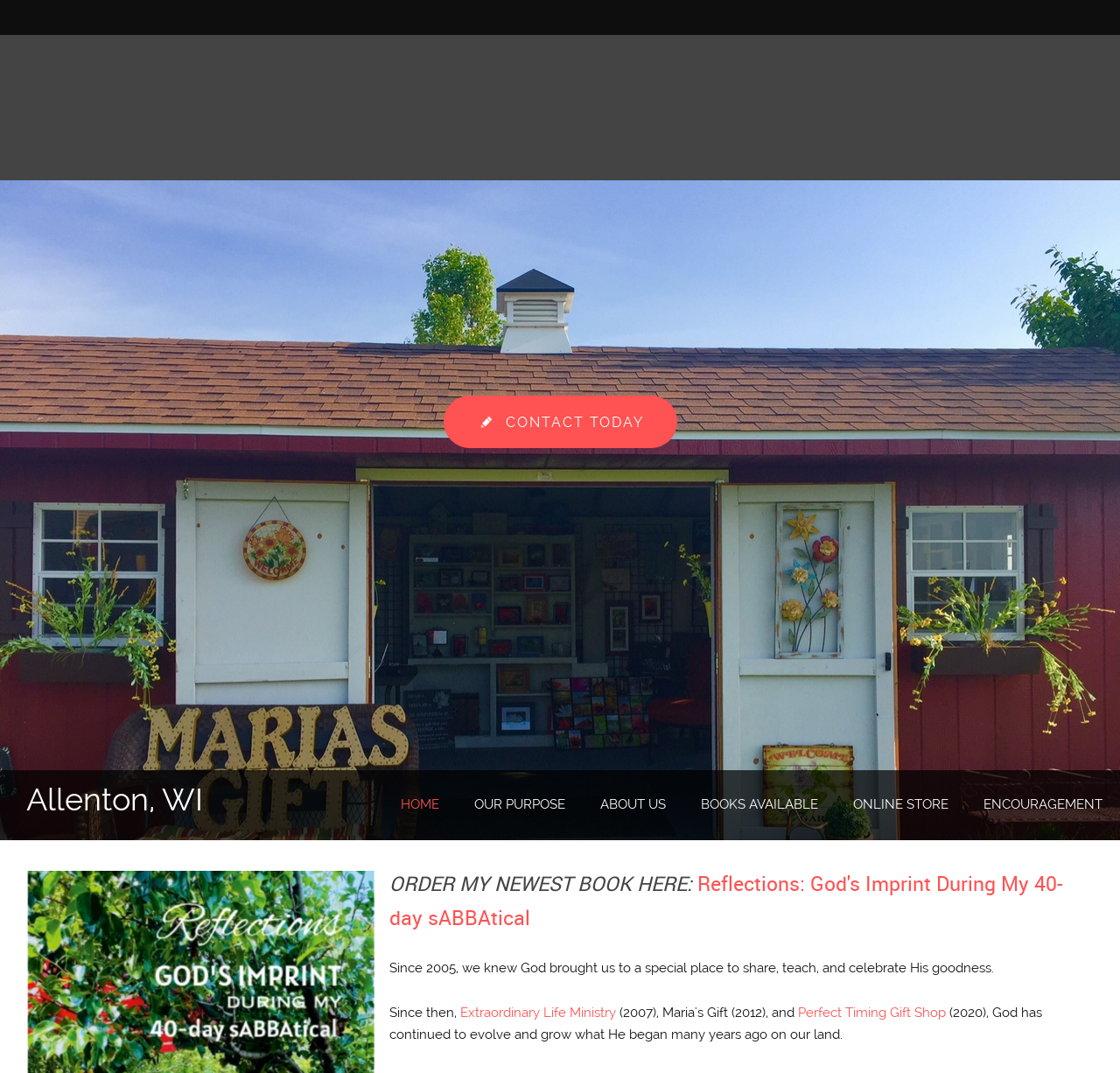Please identify the bounding box coordinates of the clickable element to fulfill the following instruction: "Click on the 'Perfect Timing Gift Shop' link". The coordinates should be four float numbers between 0 and 1, i.e., [left, top, right, bottom].

[0.712, 0.936, 0.845, 0.951]